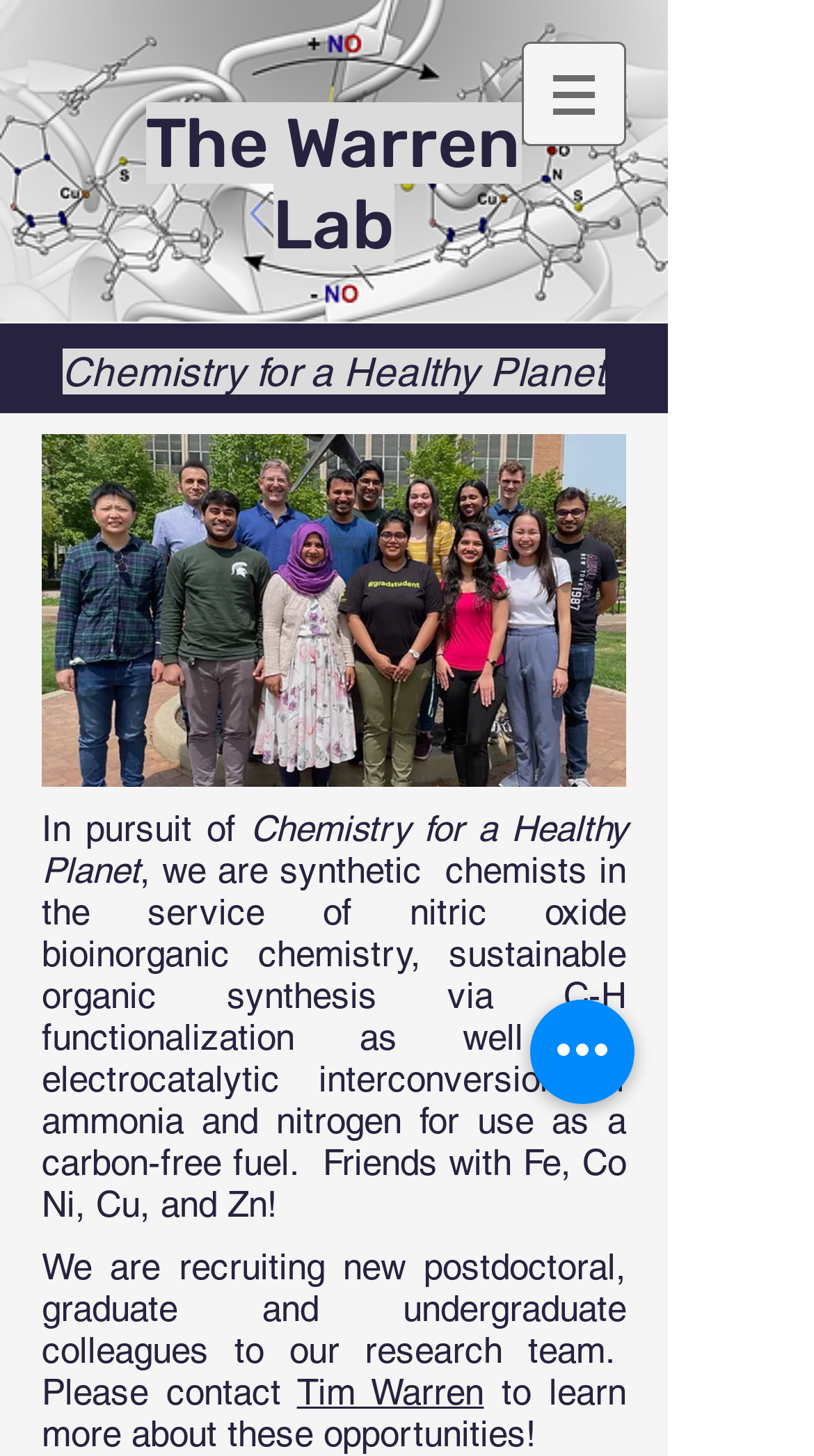What is the purpose of the button?
Using the image, provide a detailed and thorough answer to the question.

The purpose of the button can be found in the button element with the text 'Quick actions' which is located at the bottom of the webpage. The button seems to be a call-to-action, allowing users to quickly perform certain actions related to the lab or its research.